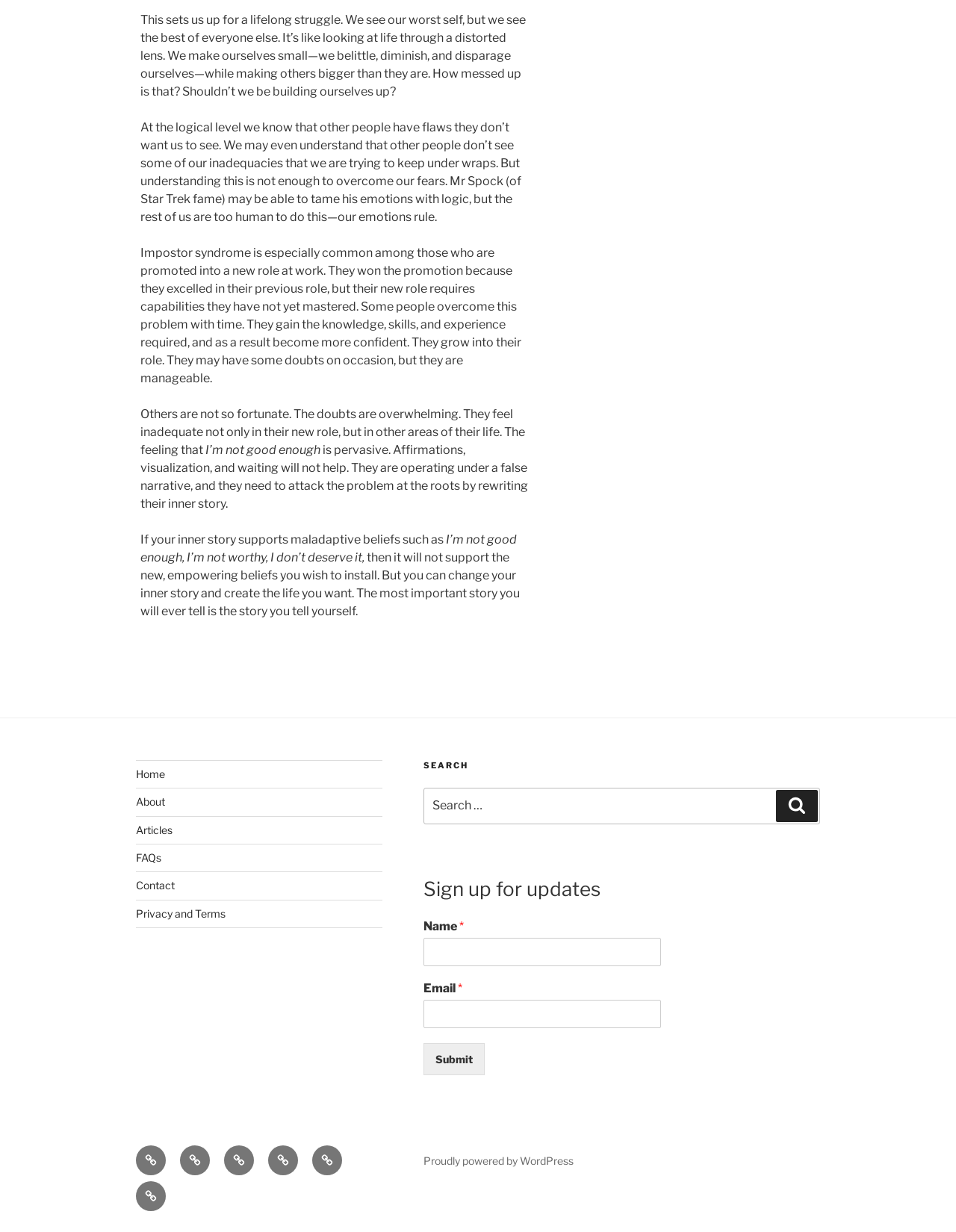Refer to the screenshot and give an in-depth answer to this question: What can help overcome impostor syndrome?

According to the text, affirmations, visualization, and waiting will not help overcome impostor syndrome. Instead, one needs to attack the problem at the roots by rewriting their inner story and creating a new, empowering narrative.